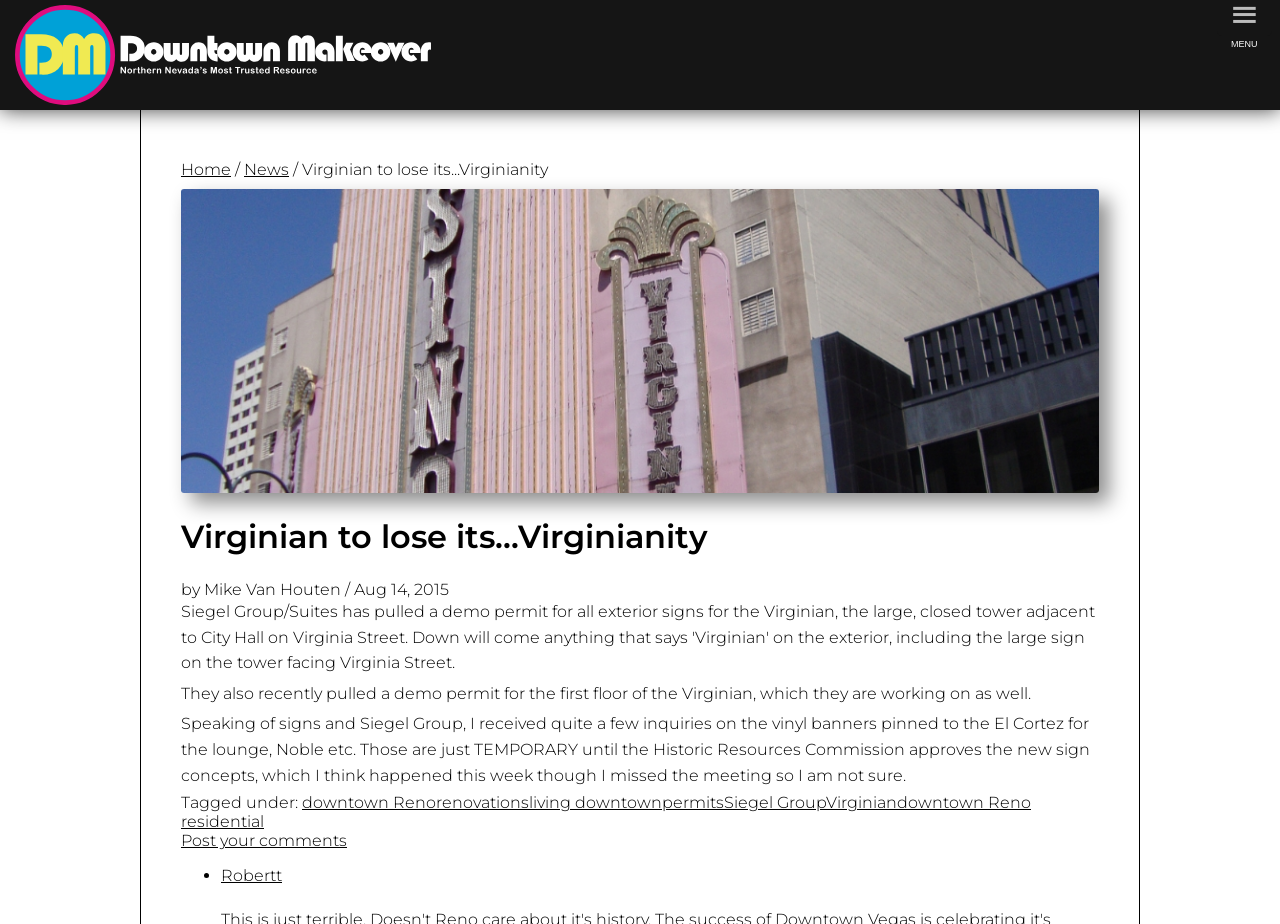What is the name of the building mentioned in the article?
From the details in the image, provide a complete and detailed answer to the question.

I found the name of the building by looking at the text 'Siegel Gets Permits to Remove Virginian Signs' which is the title of the article, and also by looking at the link 'Virginian' located at the bottom of the article.